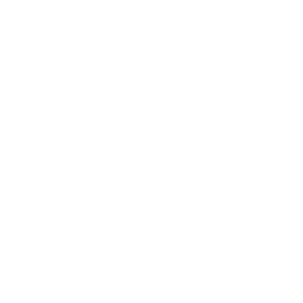Explain the image in a detailed and thorough manner.

This image features a stylized depiction of a figure with a gift, symbolizing generosity and compassion. The elegant design captures the spirit of giving back, emphasizing the importance of kindness in creating meaningful connections. This visual aligns with themes of personal growth and community engagement, inviting viewers to reflect on the impact of their actions and the joy of sharing with others. The overall aesthetic complements the broader narrative about nurturing relationships and fostering a supportive environment.